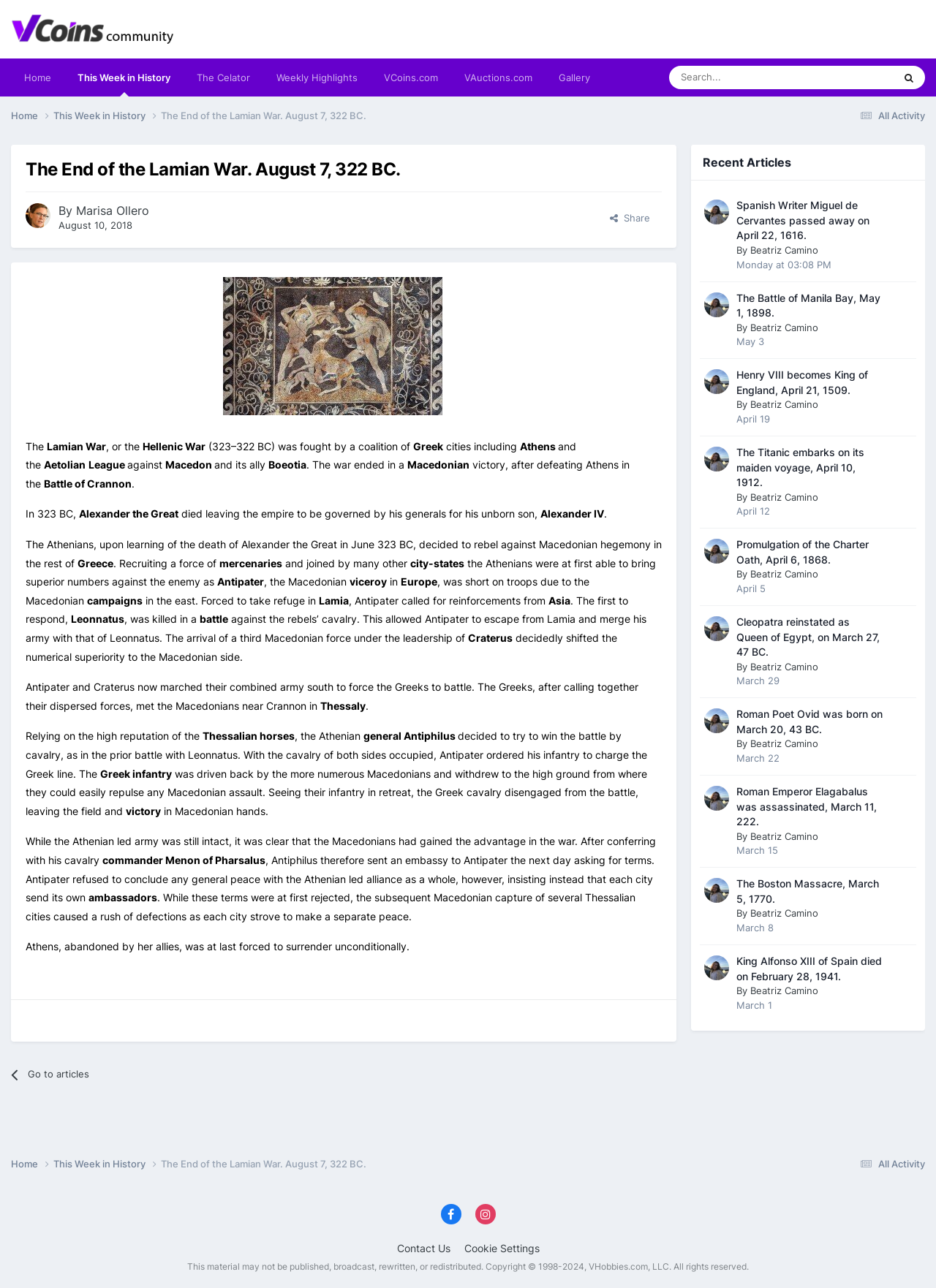What was the outcome of the Battle of Crannon?
Give a thorough and detailed response to the question.

According to the article, the Battle of Crannon ended in a Macedonian victory, which is mentioned in the context of the Lamian War.